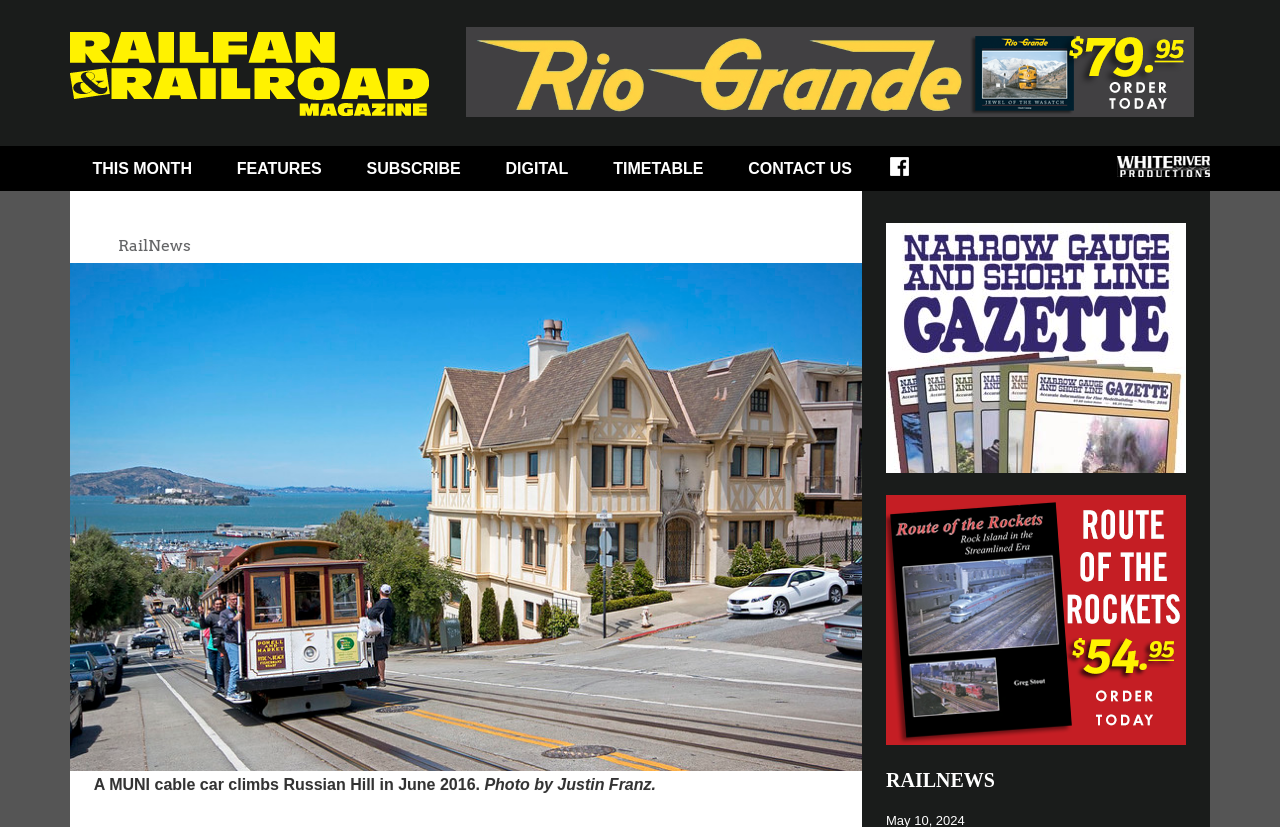Please identify the bounding box coordinates of the element's region that should be clicked to execute the following instruction: "go to THIS MONTH page". The bounding box coordinates must be four float numbers between 0 and 1, i.e., [left, top, right, bottom].

[0.055, 0.177, 0.167, 0.231]